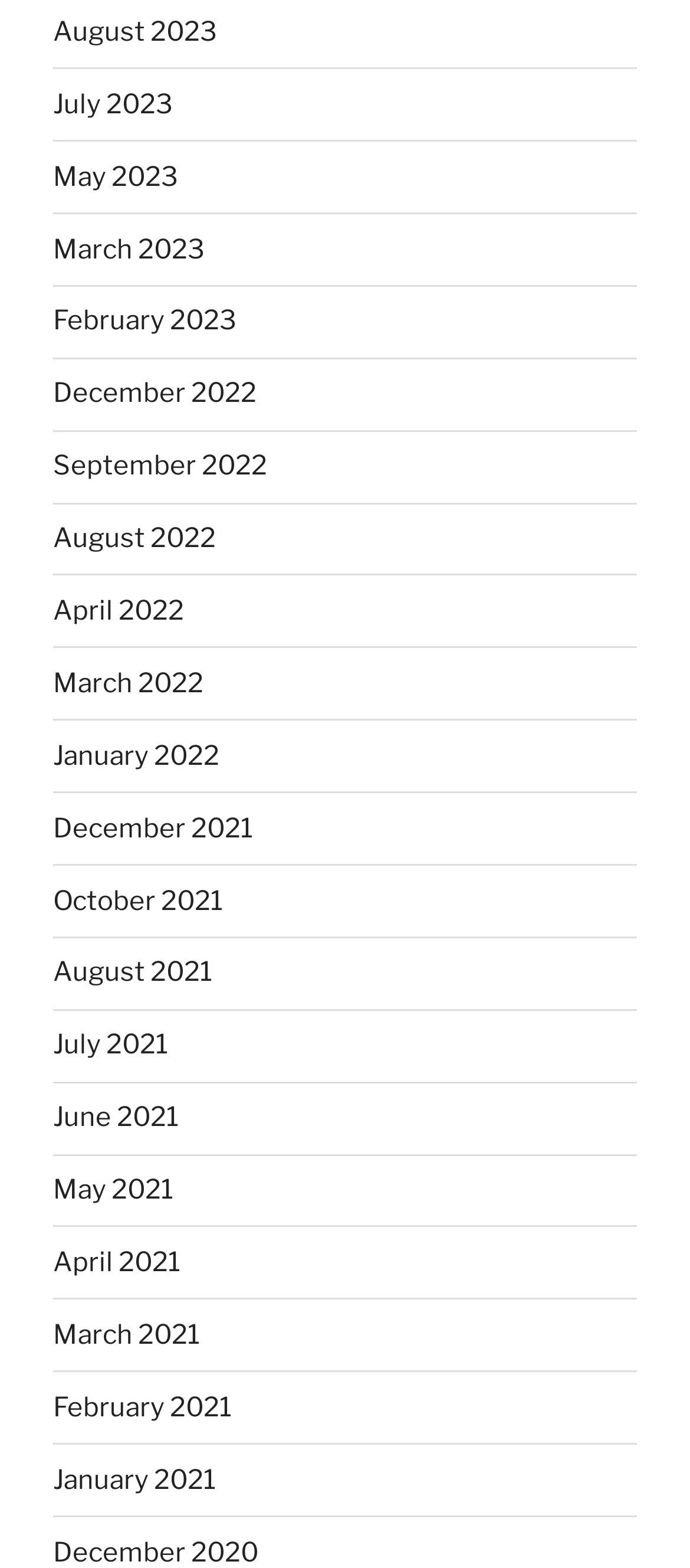What is the earliest month listed?
Please provide a detailed and thorough answer to the question.

By examining the list of links, I found that the bottommost link is 'December 2020', which suggests that it is the earliest month listed.